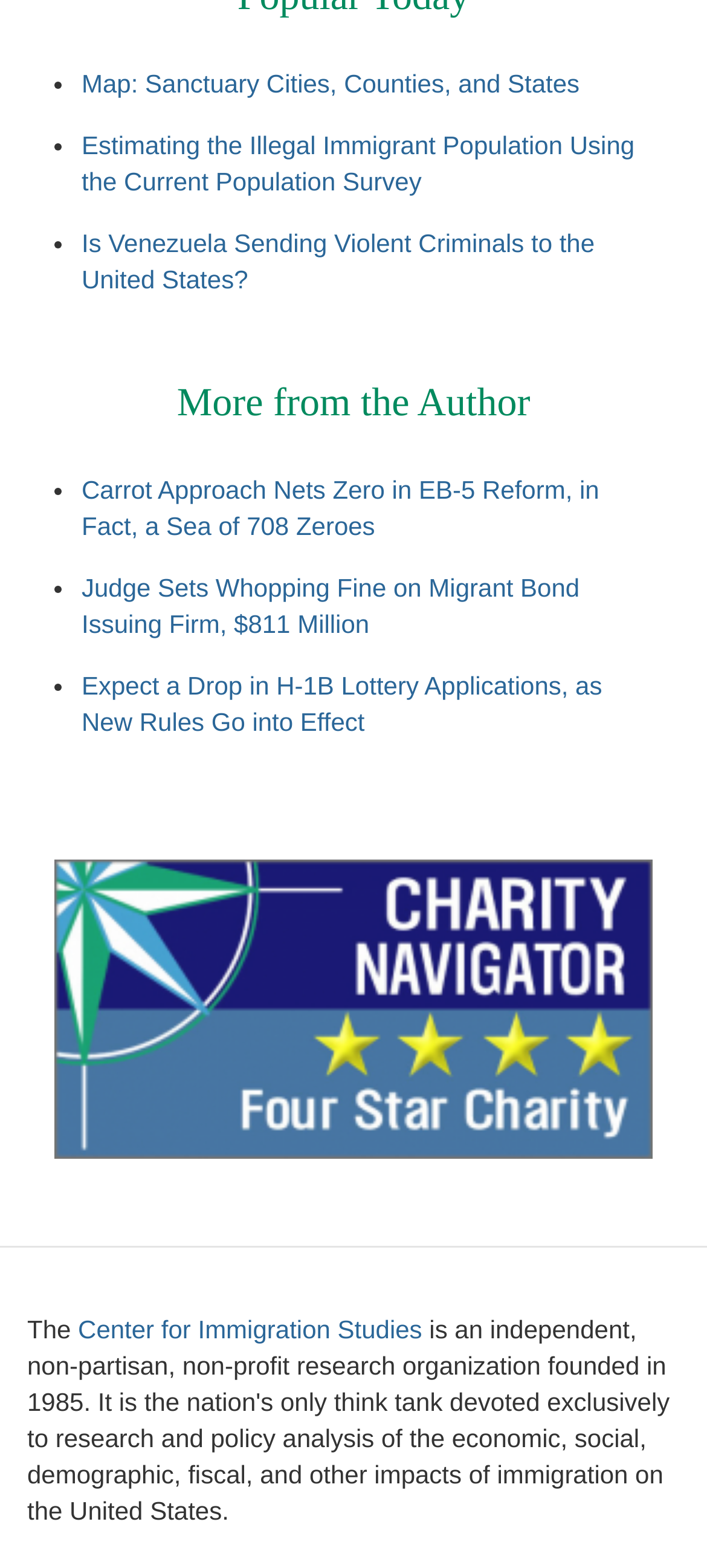Respond with a single word or phrase to the following question:
How many list markers are there?

6